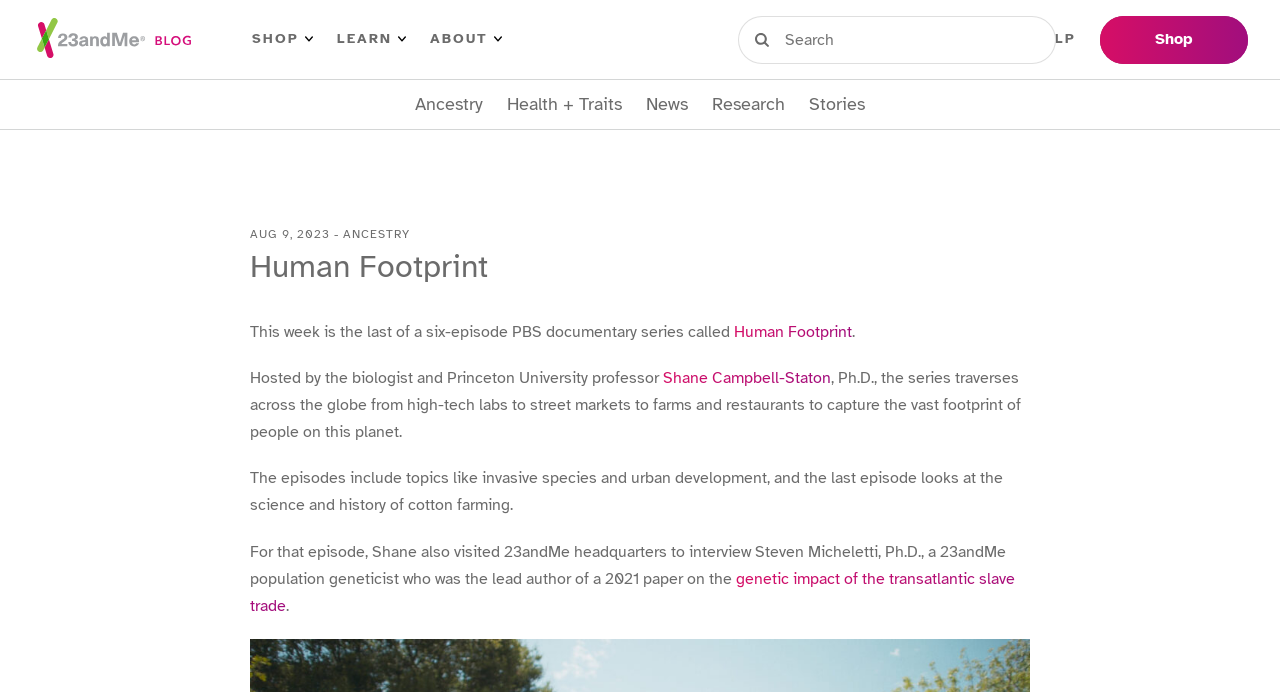Please find the bounding box for the UI component described as follows: "Shane Campbell-Staton".

[0.518, 0.532, 0.649, 0.561]